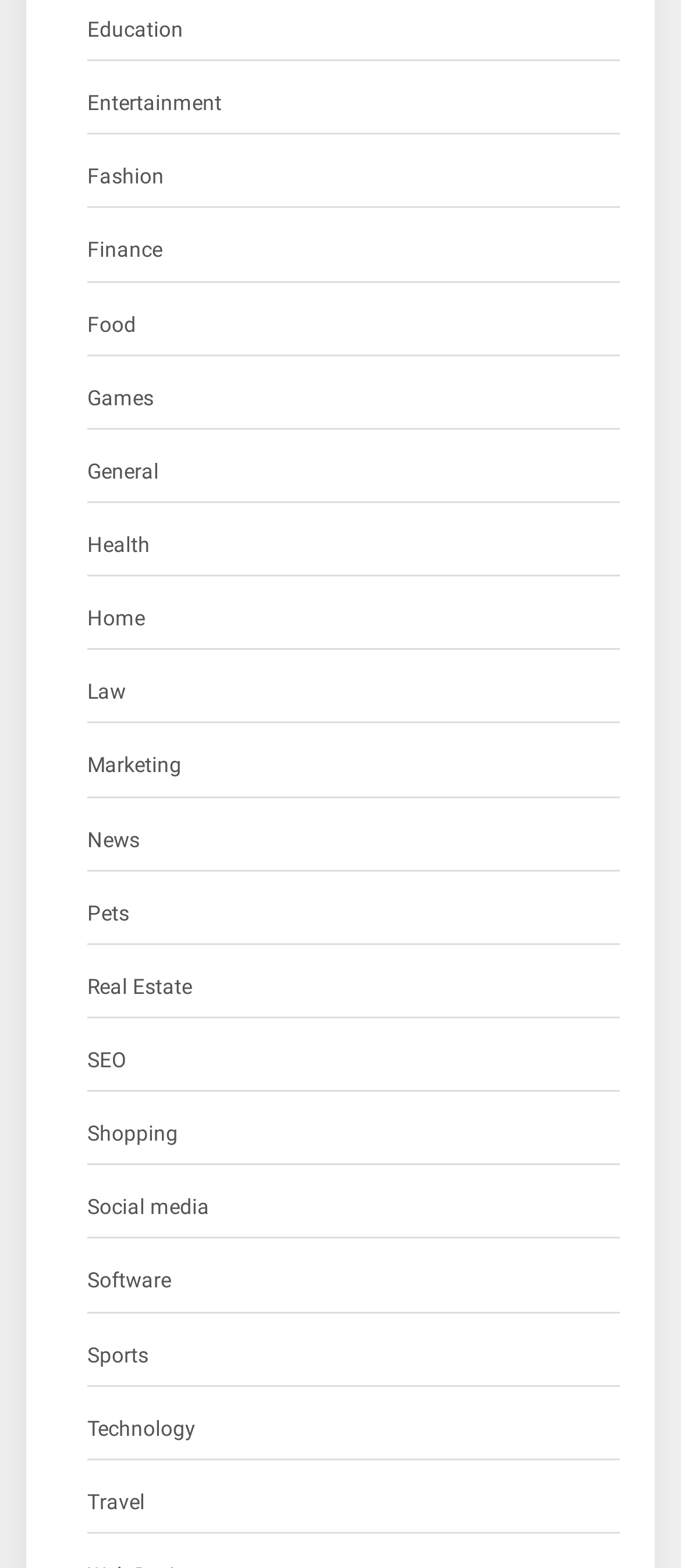Determine the bounding box coordinates for the area that should be clicked to carry out the following instruction: "Learn about Health".

[0.128, 0.336, 0.221, 0.36]